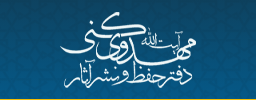Can you give a comprehensive explanation to the question given the content of the image?
What is written below the name?

According to the caption, below the name 'آیت الله مهدوی کنی' (Ayatollah Mahdavi Kani), there is a stylized text indicating 'دفتر حفظ و نشر آثار' (Office for the Preservation and Publication of Works), which suggests that the text is written in a decorative or ornate style.